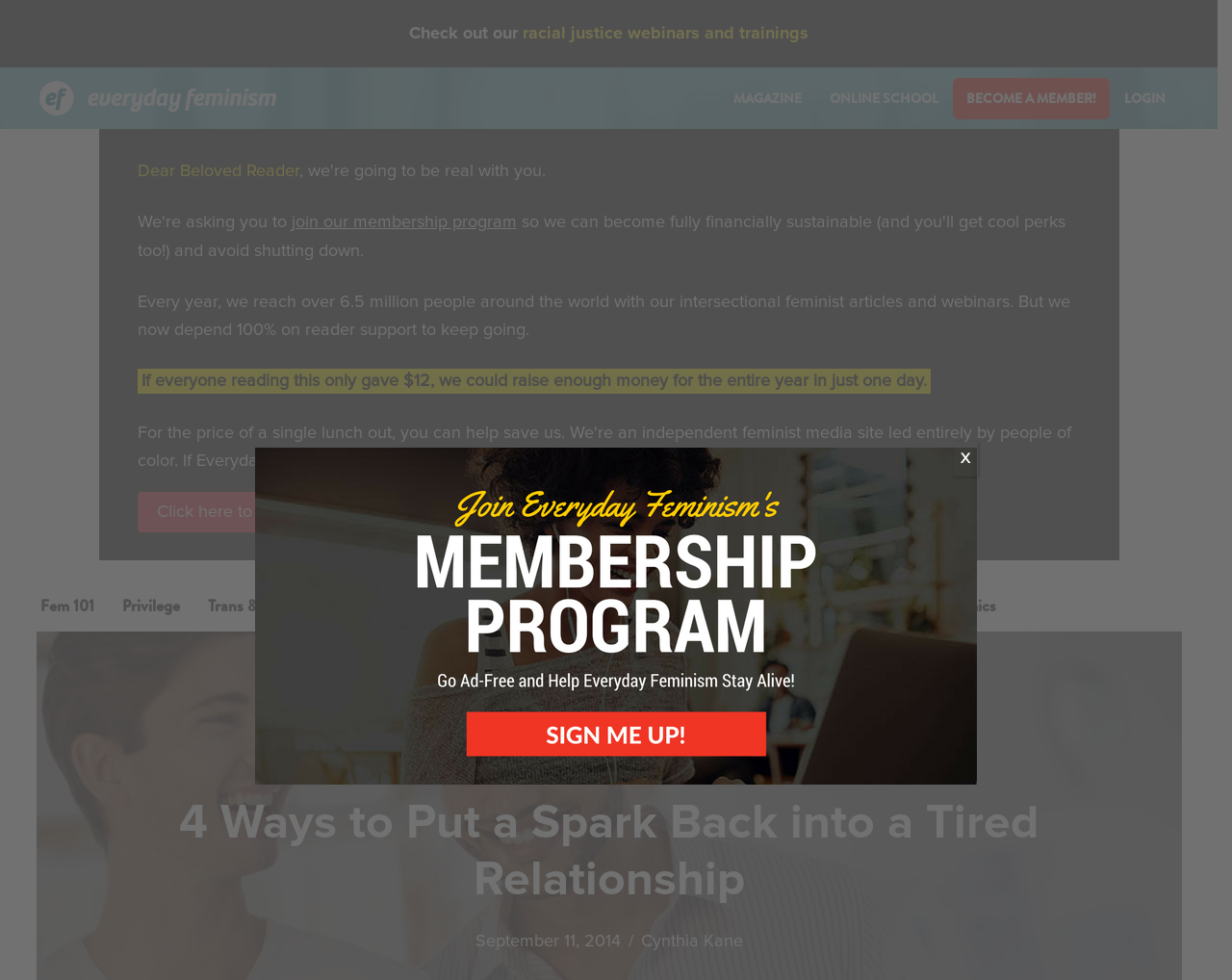Identify the bounding box coordinates of the element that should be clicked to fulfill this task: "Close the popup". The coordinates should be provided as four float numbers between 0 and 1, i.e., [left, top, right, bottom].

[0.773, 0.451, 0.794, 0.486]